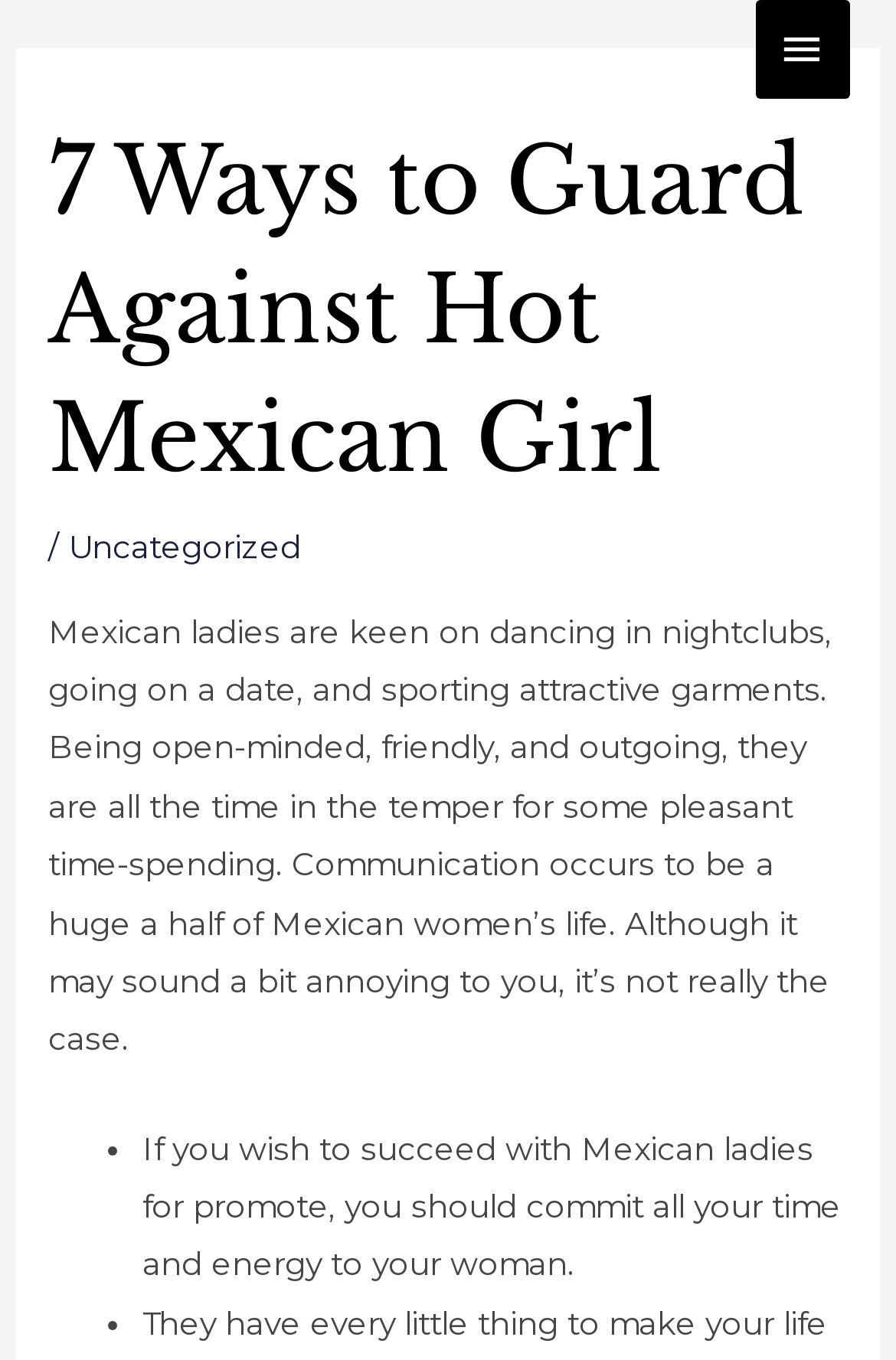Please determine the bounding box coordinates for the element with the description: "Main Menu".

[0.842, 0.0, 0.949, 0.073]